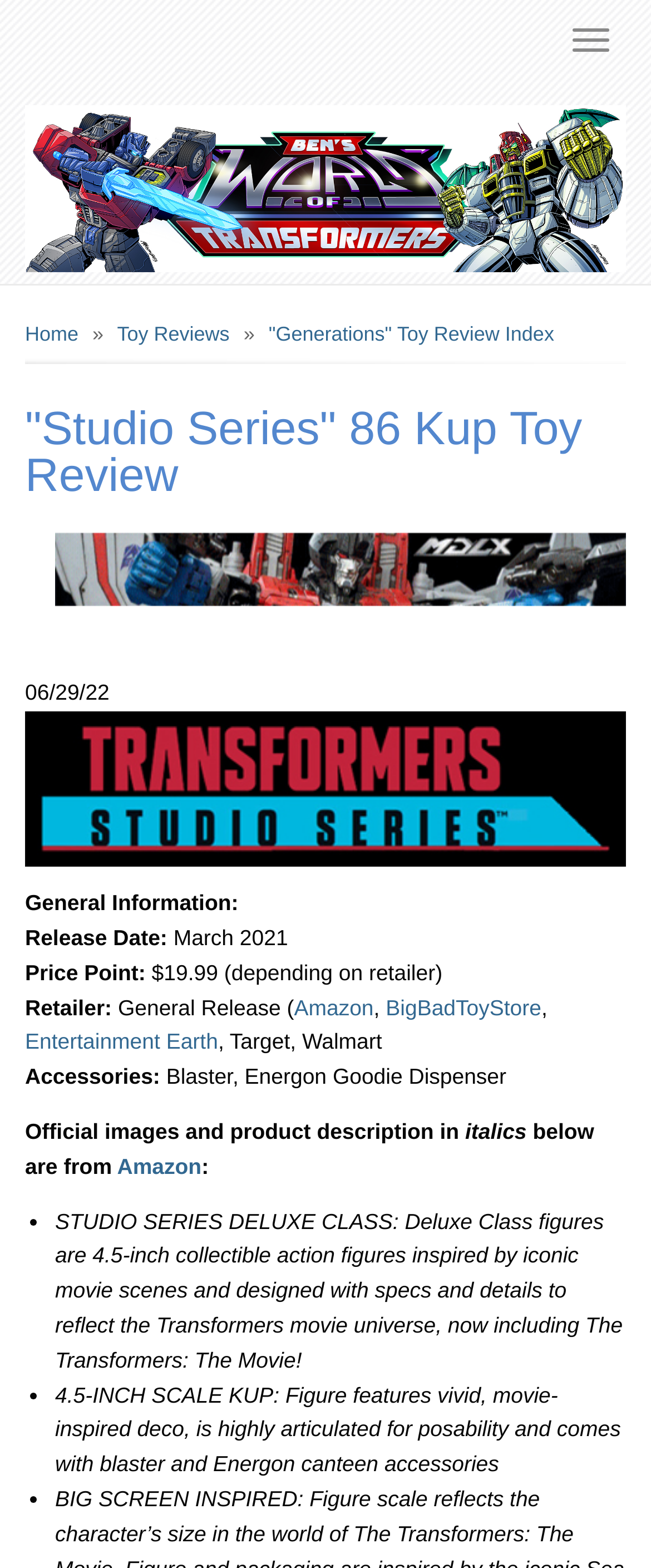Detail the webpage's structure and highlights in your description.

The webpage is a review of the "Studio Series" 86 Kup toy, specifically focusing on the Deluxe Class figure. At the top of the page, there is a button on the right side, and a link to the "Home" page on the left side, accompanied by a small image of a home icon. Below this, there is a breadcrumb navigation menu with links to "Home", "Toy Reviews", and '"Generations" Toy Review Index'.

The main content of the page is divided into sections, starting with a heading that reads '"Studio Series" 86 Kup Toy Review'. Below this, there is a link with an image, followed by the date "06/29/22" and a section titled "General Information:". This section contains details about the toy, including its release date, price point, and retailers where it can be found.

Further down the page, there is a section titled "Accessories:", which lists the blaster and Energon Goodie Dispenser as included with the toy. The page also features official images and product descriptions, with a note that the descriptions in italics are from Amazon.

The page then presents a list of key features of the toy, marked with bullet points. These features include the Deluxe Class figure being 4.5-inch collectible action figures inspired by iconic movie scenes, and the figure's vivid, movie-inspired deco and articulation. The list also mentions the inclusion of blaster and Energon canteen accessories.